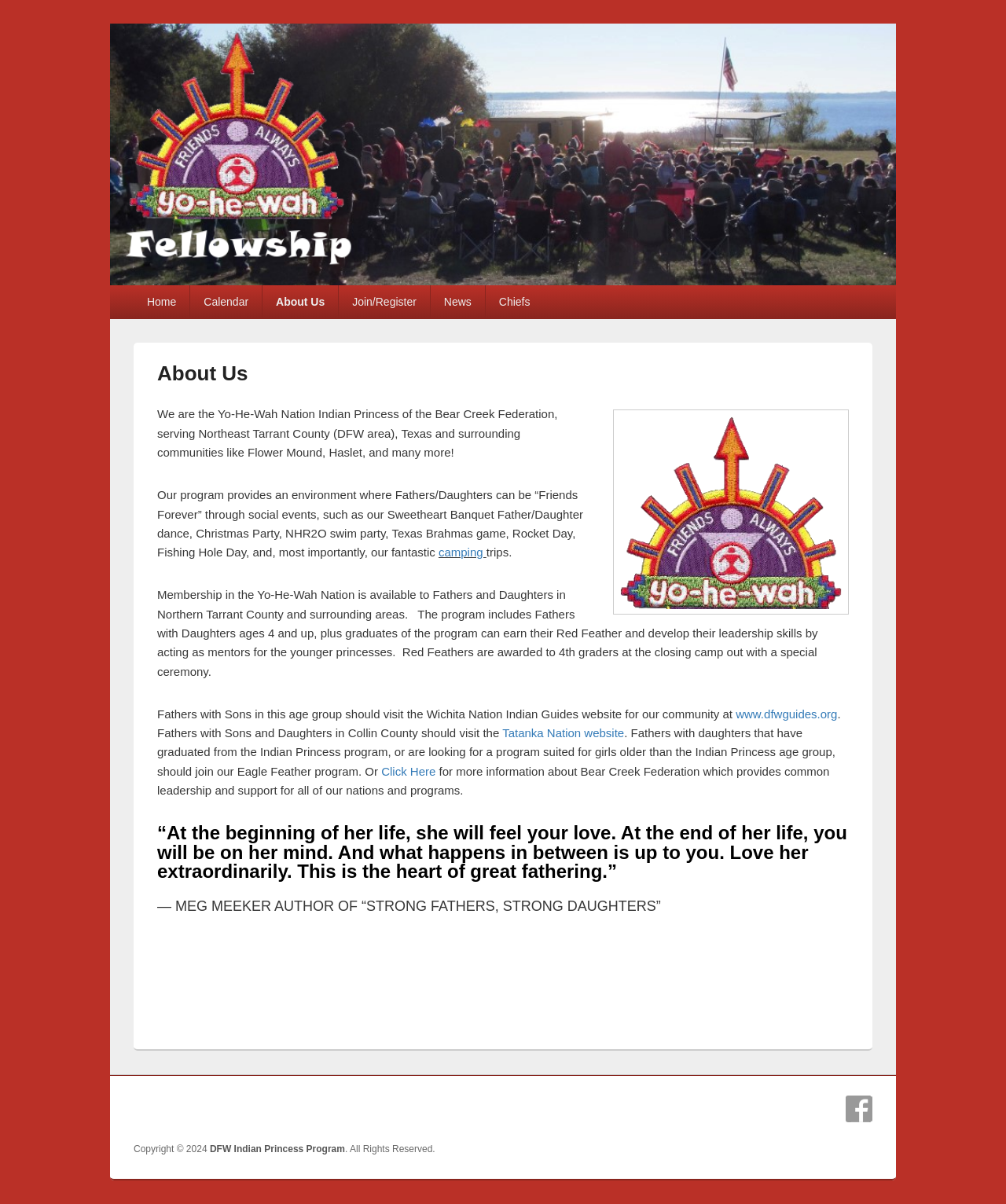Pinpoint the bounding box coordinates of the area that must be clicked to complete this instruction: "Click the 'About Us' link".

[0.261, 0.237, 0.336, 0.265]